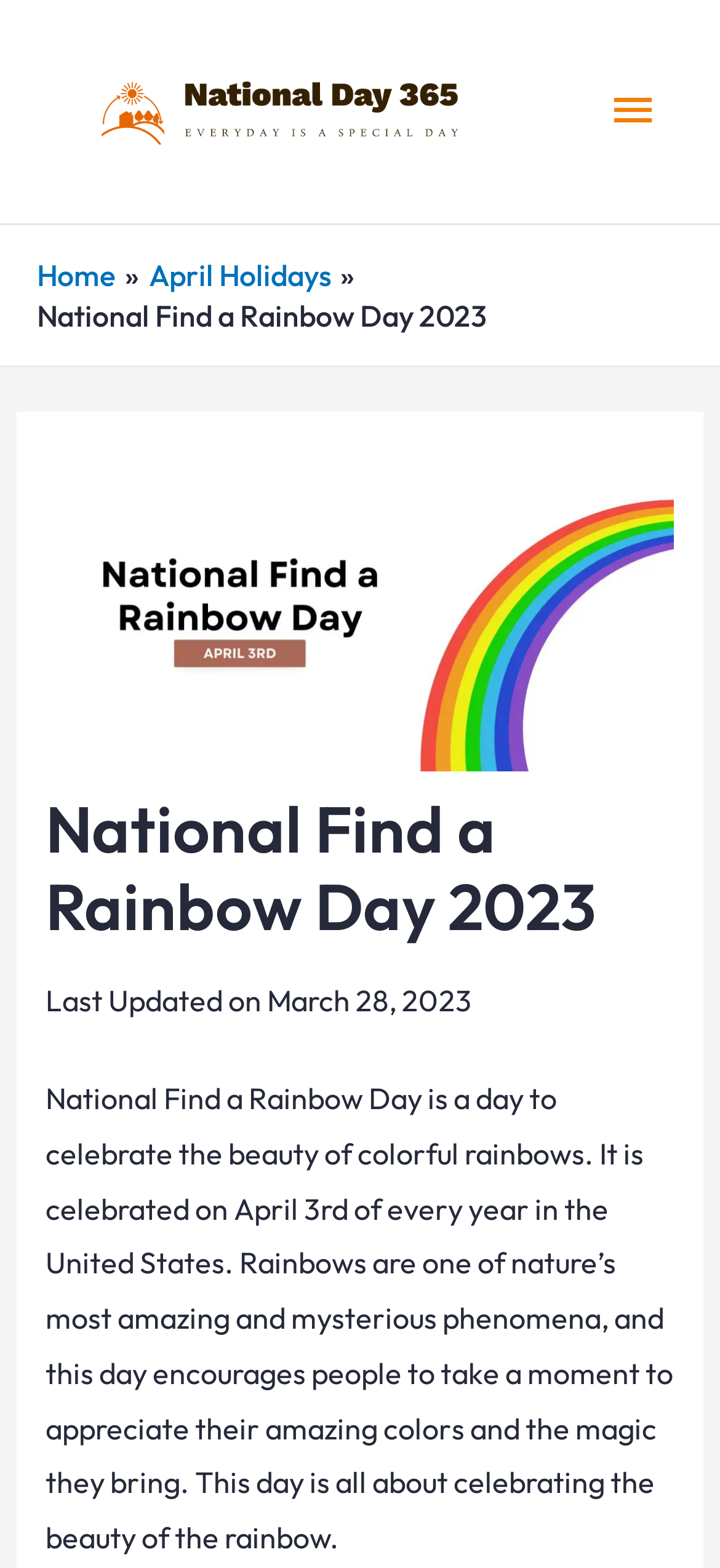Create a detailed narrative describing the layout and content of the webpage.

The webpage is dedicated to National Find a Rainbow Day, celebrated on April 3rd every year in the United States. At the top left, there is a link to "National Day Calendar 2024" accompanied by an image with the same name. Below this, a button labeled "Main Menu" is located, which is not expanded. 

To the right of the button, a navigation section titled "Breadcrumbs" is present, containing links to "Home" and "April Holidays". Below the navigation section, a header with the title "National Find a Rainbow Day 2023" is displayed, featuring an image related to the topic. 

The main content of the webpage is divided into several paragraphs. The first paragraph explains that National Find a Rainbow Day is a celebration of the beauty of colorful rainbows. The second paragraph provides more information about the day, stating that it is celebrated on April 3rd every year in the United States and encourages people to appreciate the amazing colors and magic of rainbows. 

At the bottom of the page, there is a note indicating that the content was last updated on March 28, 2023. Overall, the webpage has a simple layout with a focus on providing information about National Find a Rainbow Day.